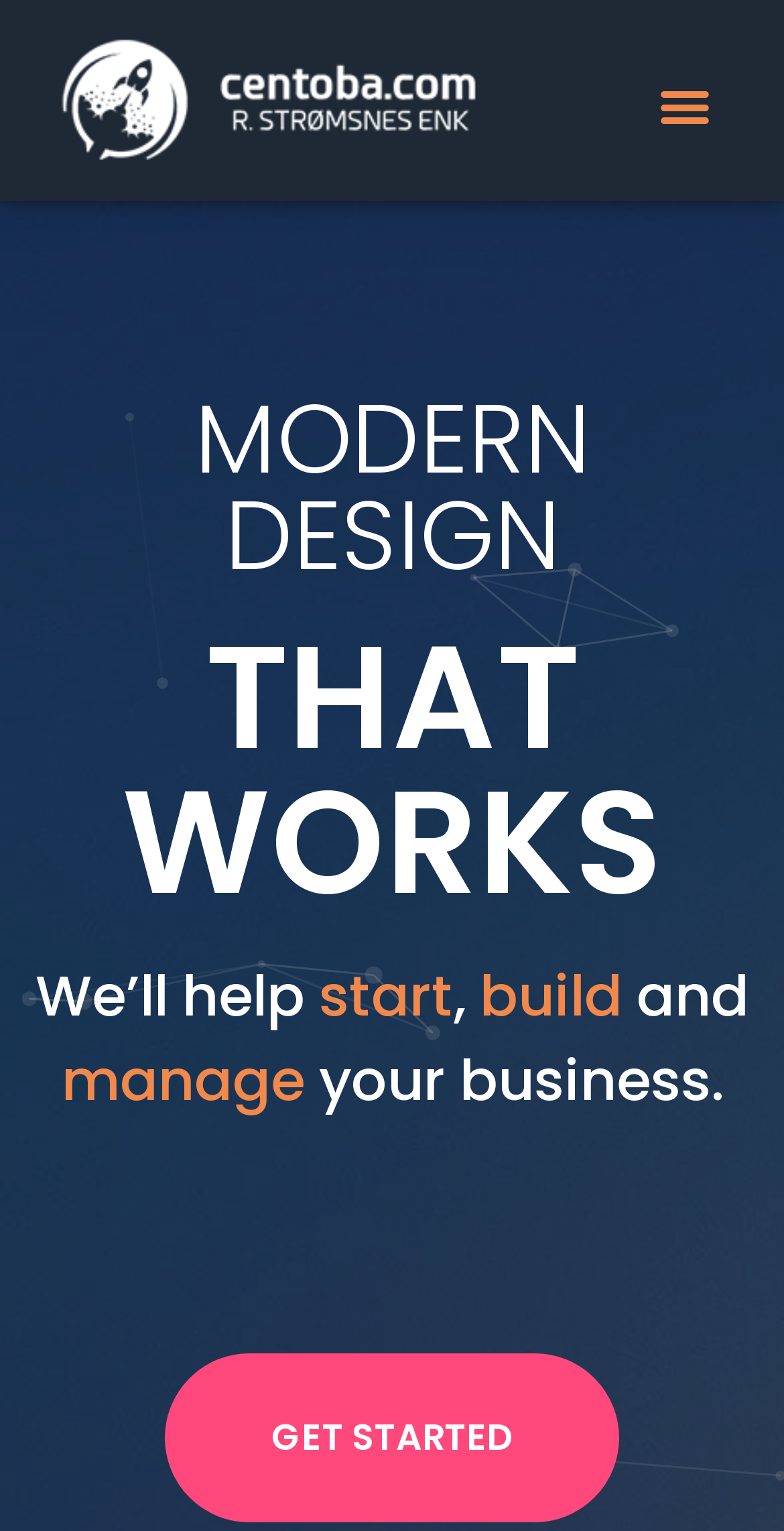How many main sections are there on the webpage?
Please answer the question with a single word or phrase, referencing the image.

Two